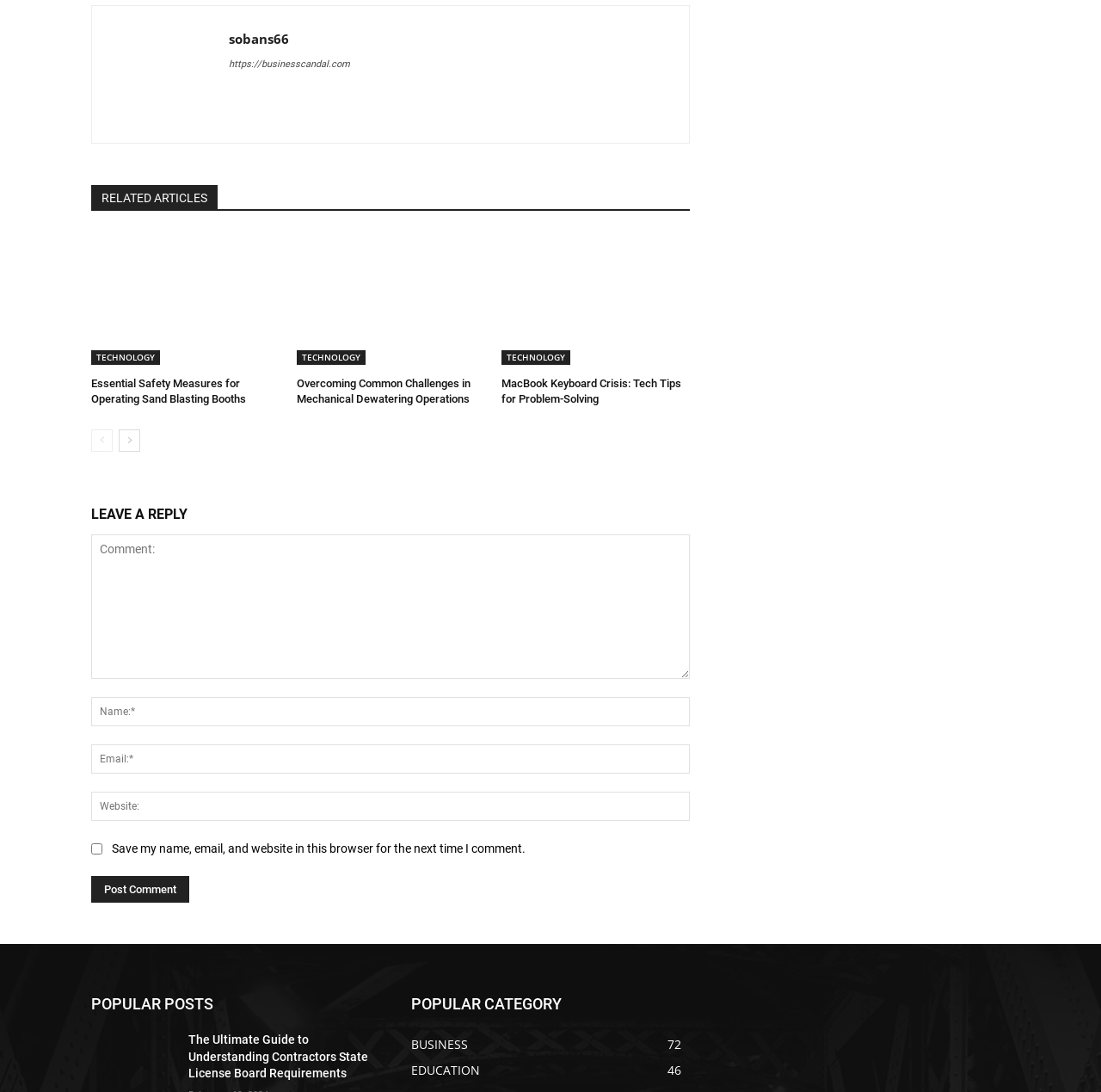Can you determine the bounding box coordinates of the area that needs to be clicked to fulfill the following instruction: "View the 'POPULAR POSTS'"?

[0.083, 0.907, 0.336, 0.932]